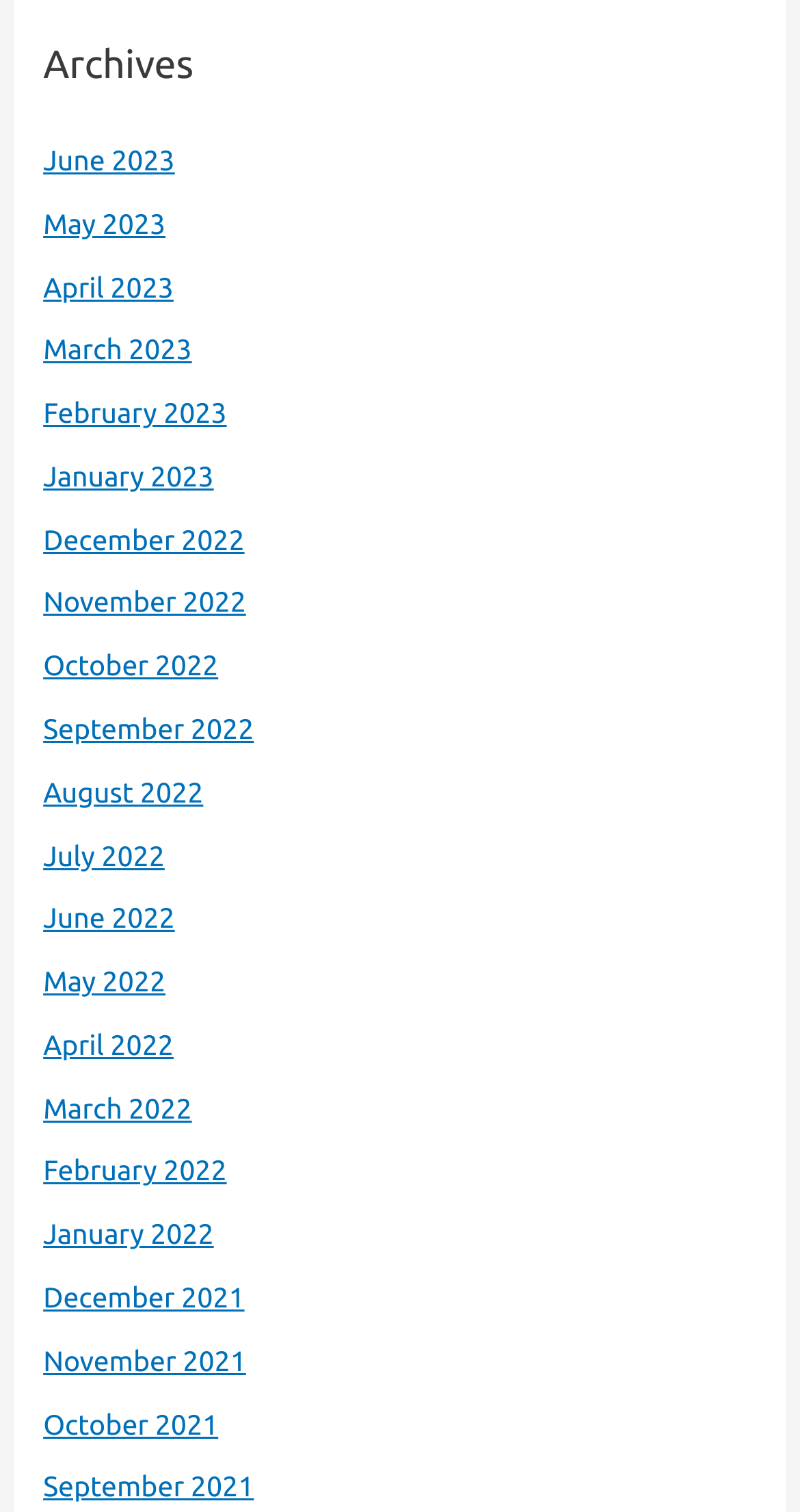How many links are there under the 'Archives' heading?
Based on the screenshot, provide a one-word or short-phrase response.

24